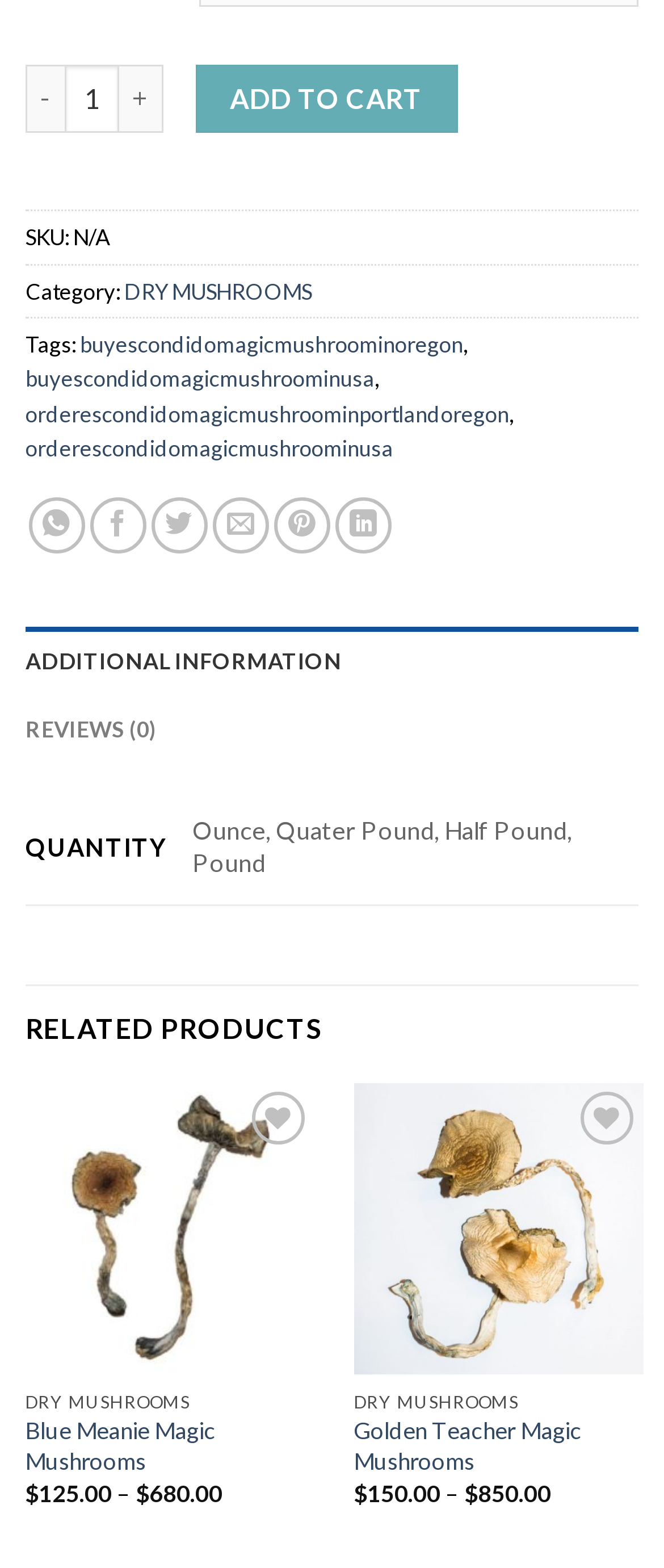How many related products are shown? Based on the screenshot, please respond with a single word or phrase.

2